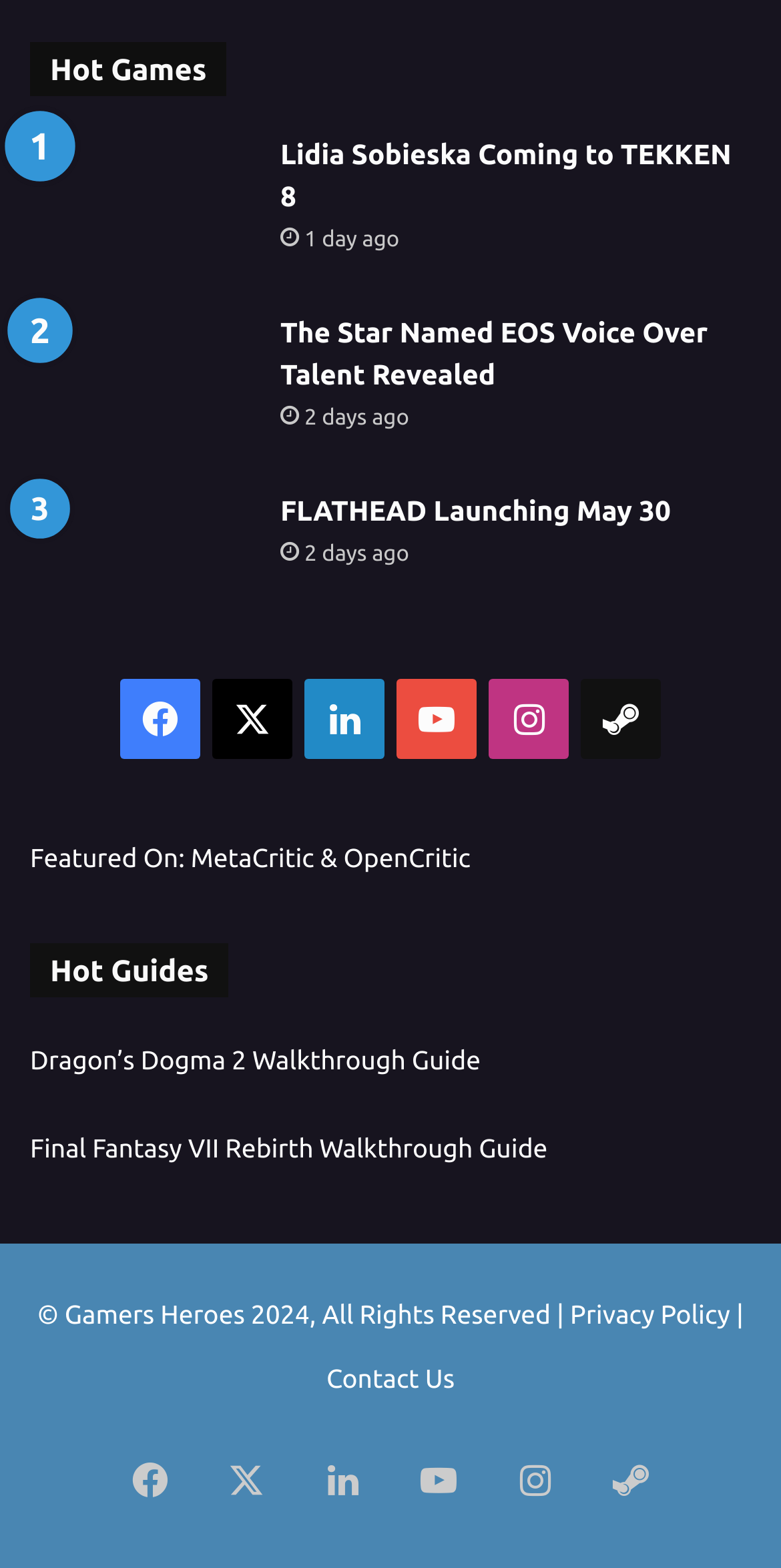Determine the bounding box coordinates of the clickable region to execute the instruction: "View YouTube channel". The coordinates should be four float numbers between 0 and 1, denoted as [left, top, right, bottom].

[0.508, 0.431, 0.61, 0.483]